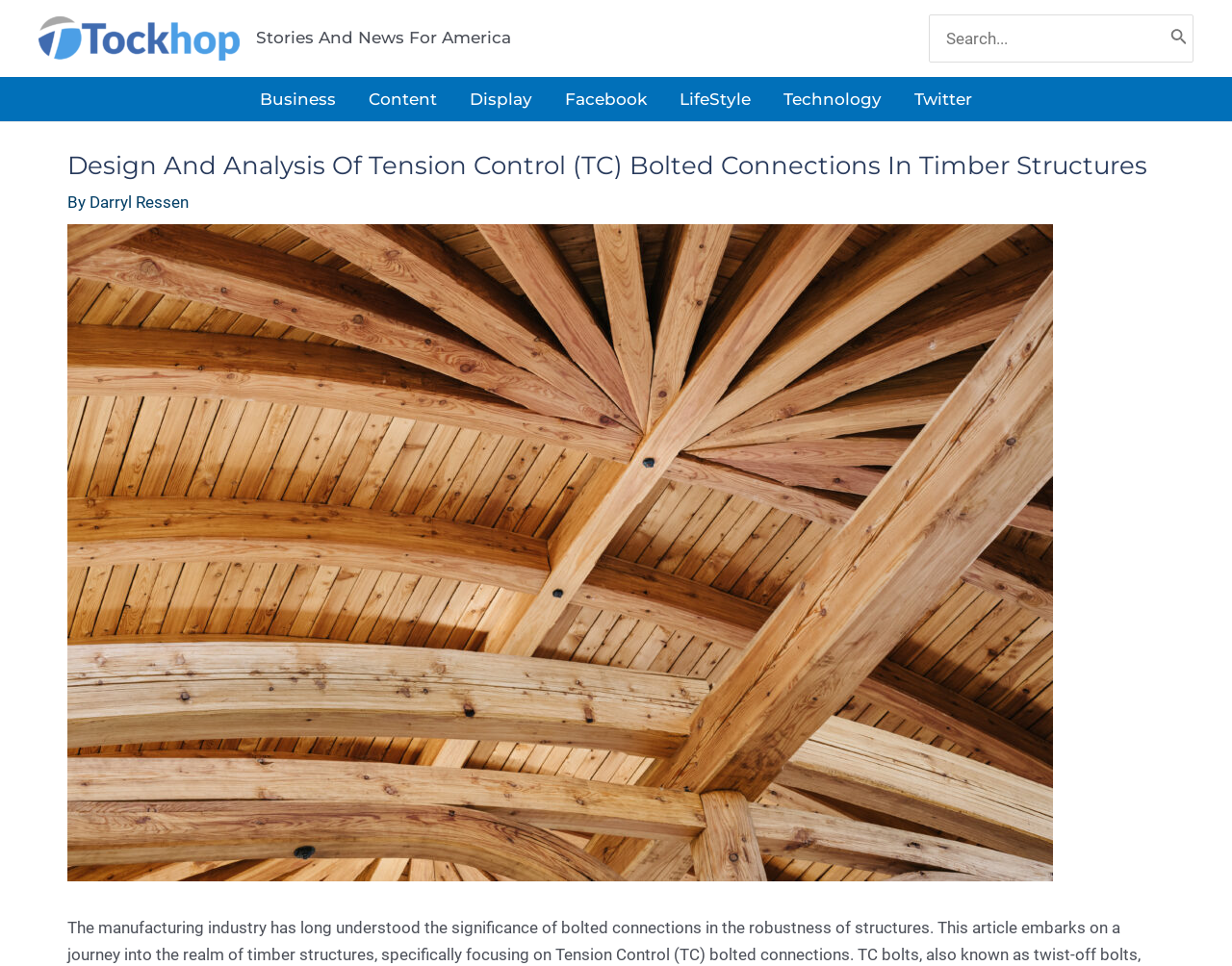What is the name of the author of this article?
Kindly give a detailed and elaborate answer to the question.

I found the author's name by looking at the section below the main heading, where it says 'By' followed by the author's name, which is 'Darryl Ressen'.